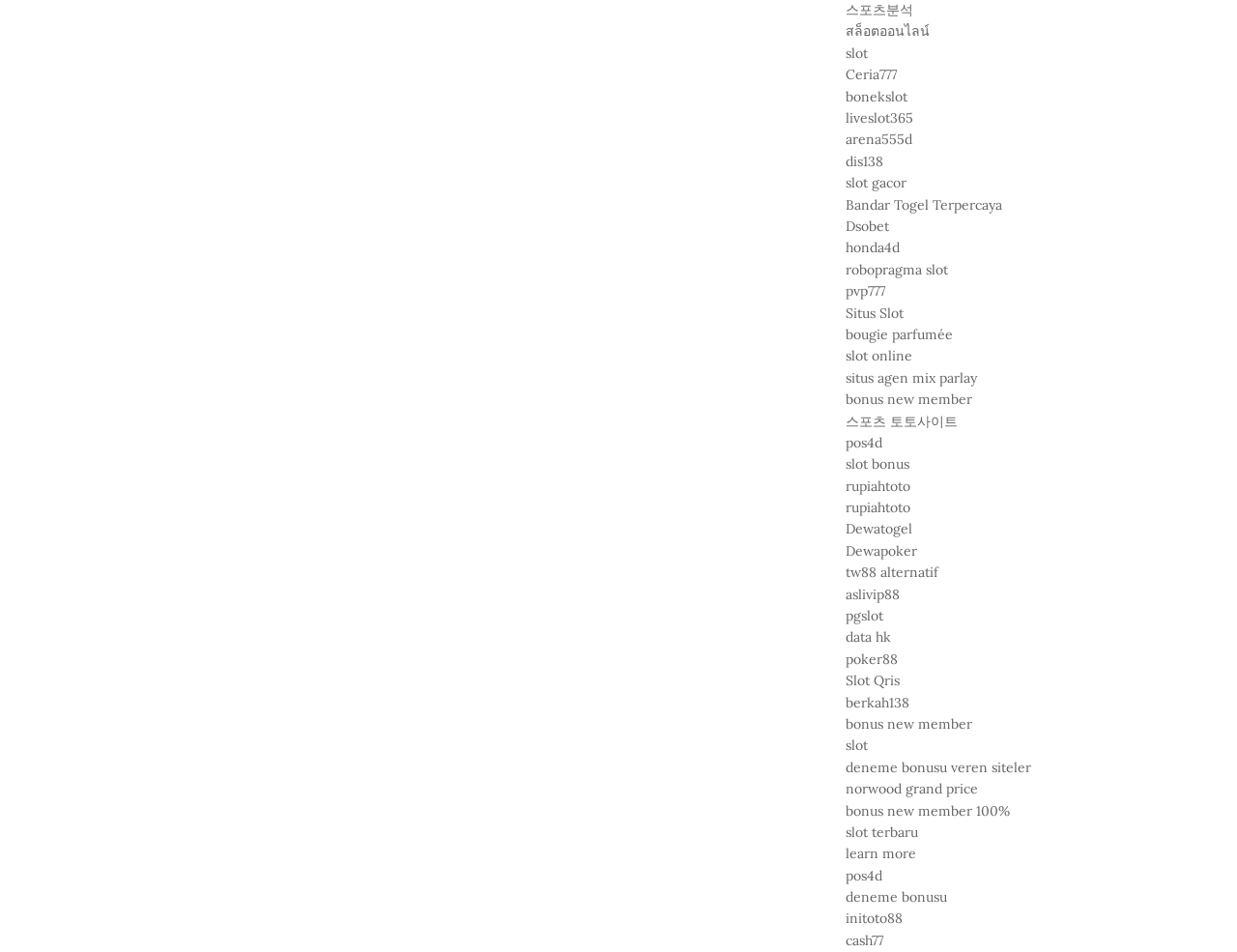What is the first link on the webpage?
Please provide a comprehensive answer based on the details in the screenshot.

The first link on the webpage is '스포츠분석' which is located at the top-left corner of the webpage with a bounding box of [0.684, 0.001, 0.738, 0.019].